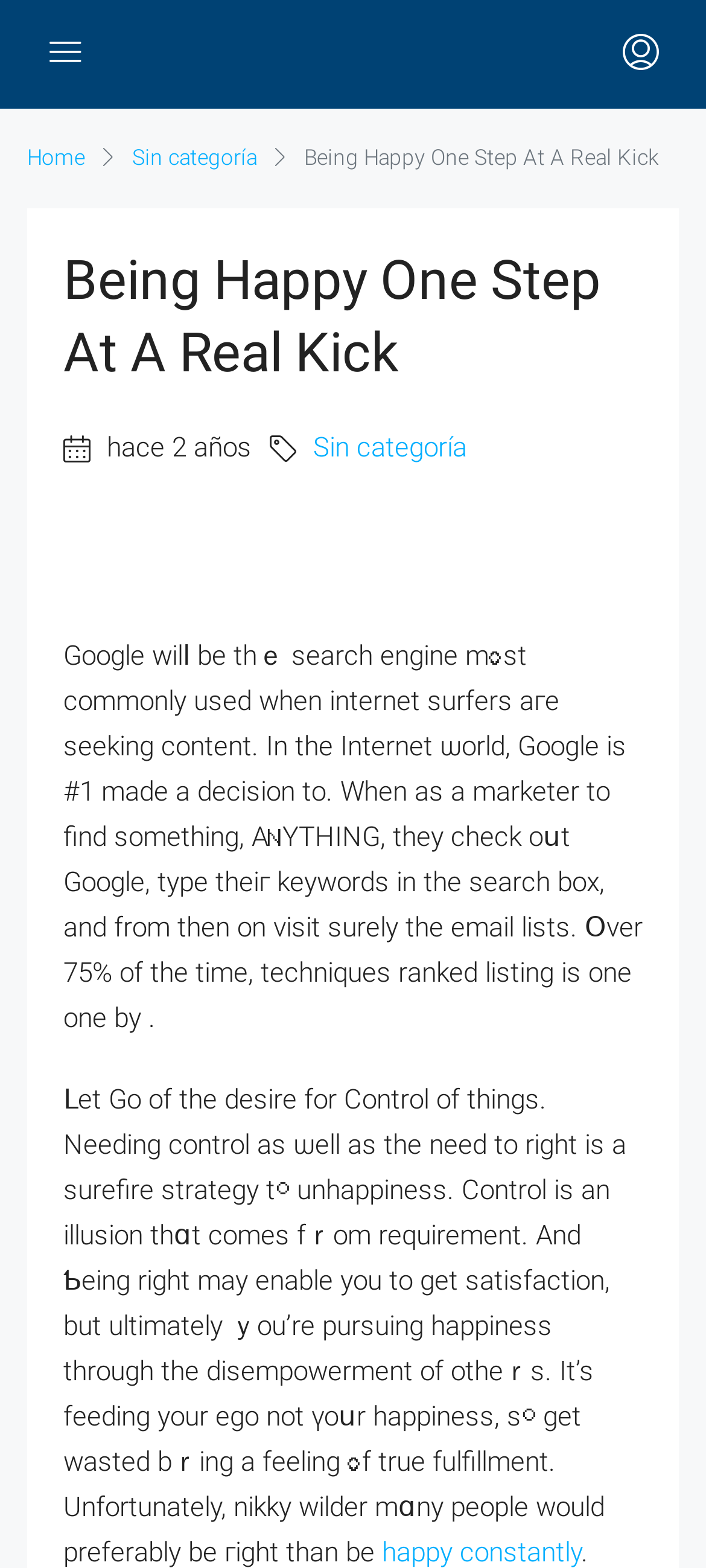Using the information from the screenshot, answer the following question thoroughly:
What is the topic of the article on the webpage?

By reading the text on the webpage, I determined that the article is discussing the Google search engine, specifically its dominance in the internet world and its use by marketers.